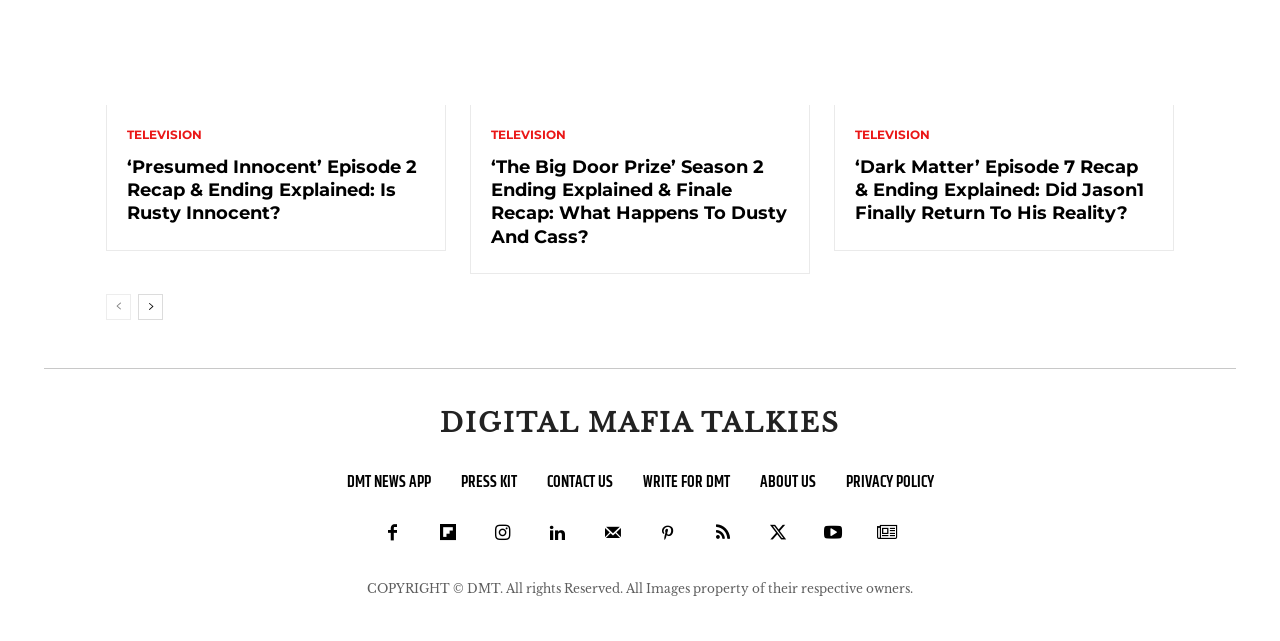Provide the bounding box coordinates of the HTML element this sentence describes: "Contact Us". The bounding box coordinates consist of four float numbers between 0 and 1, i.e., [left, top, right, bottom].

[0.427, 0.73, 0.479, 0.777]